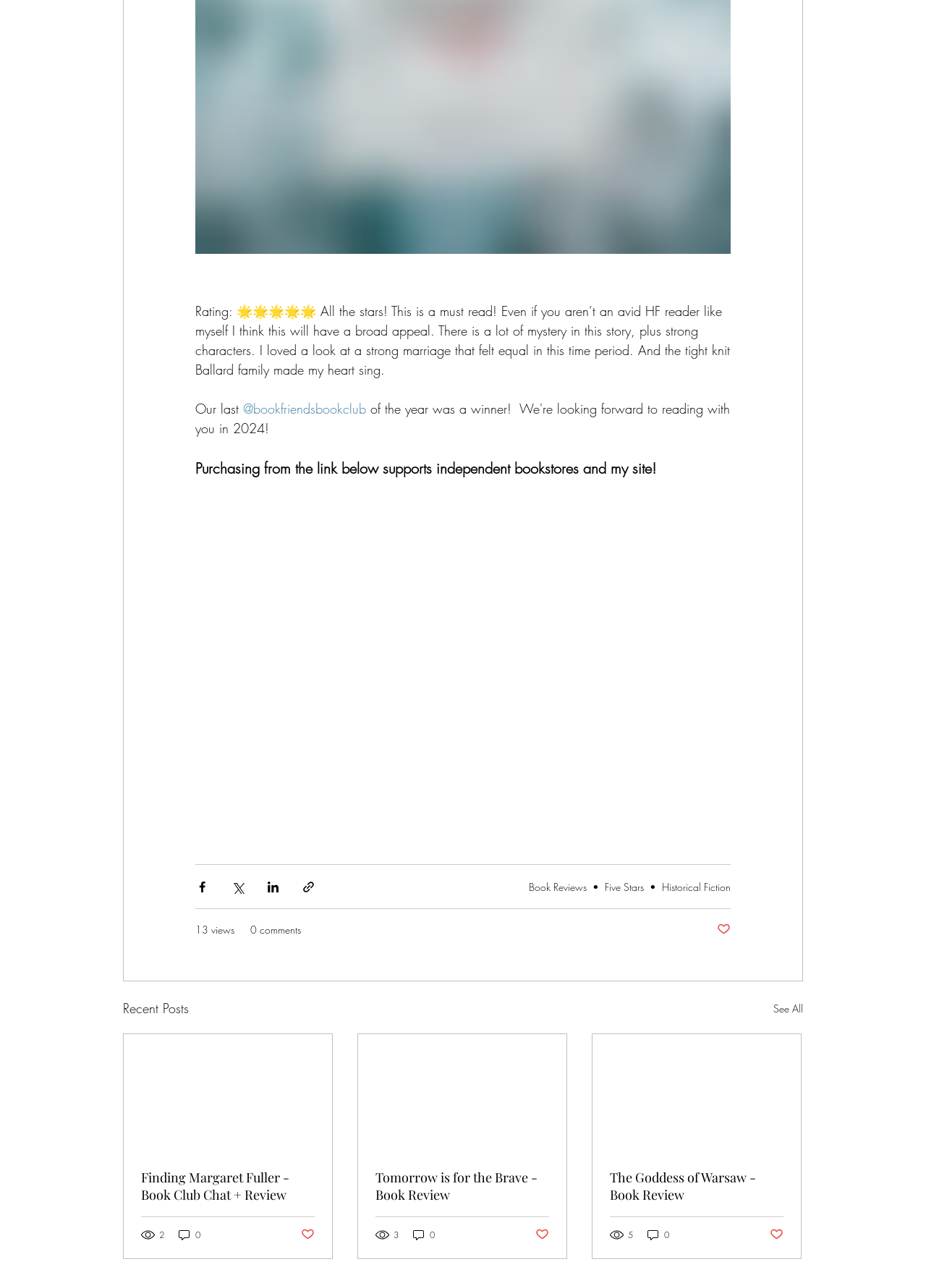Return the bounding box coordinates of the UI element that corresponds to this description: "3". The coordinates must be given as four float numbers in the range of 0 and 1, [left, top, right, bottom].

[0.405, 0.953, 0.432, 0.964]